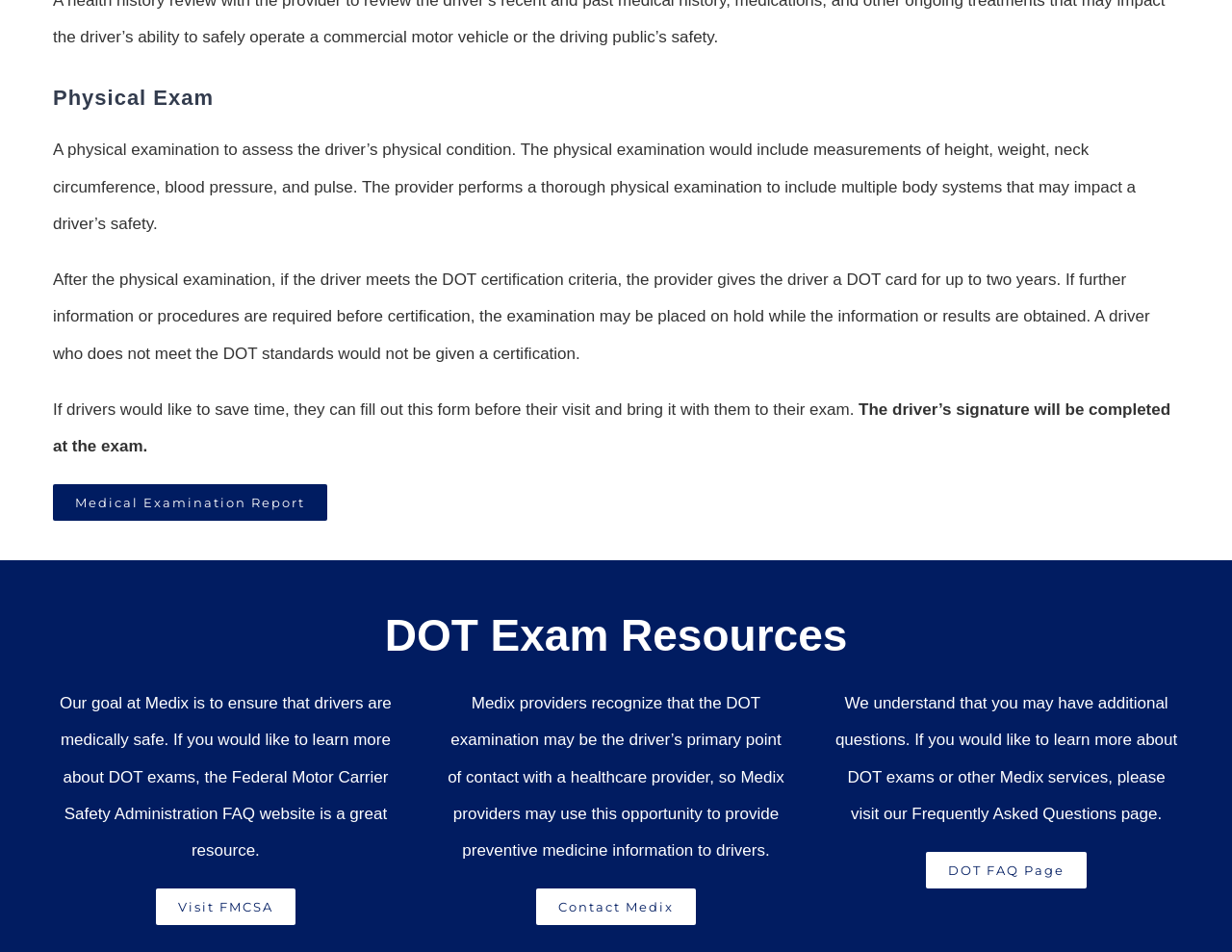Given the description "Contact Medix", provide the bounding box coordinates of the corresponding UI element.

[0.435, 0.934, 0.565, 0.972]